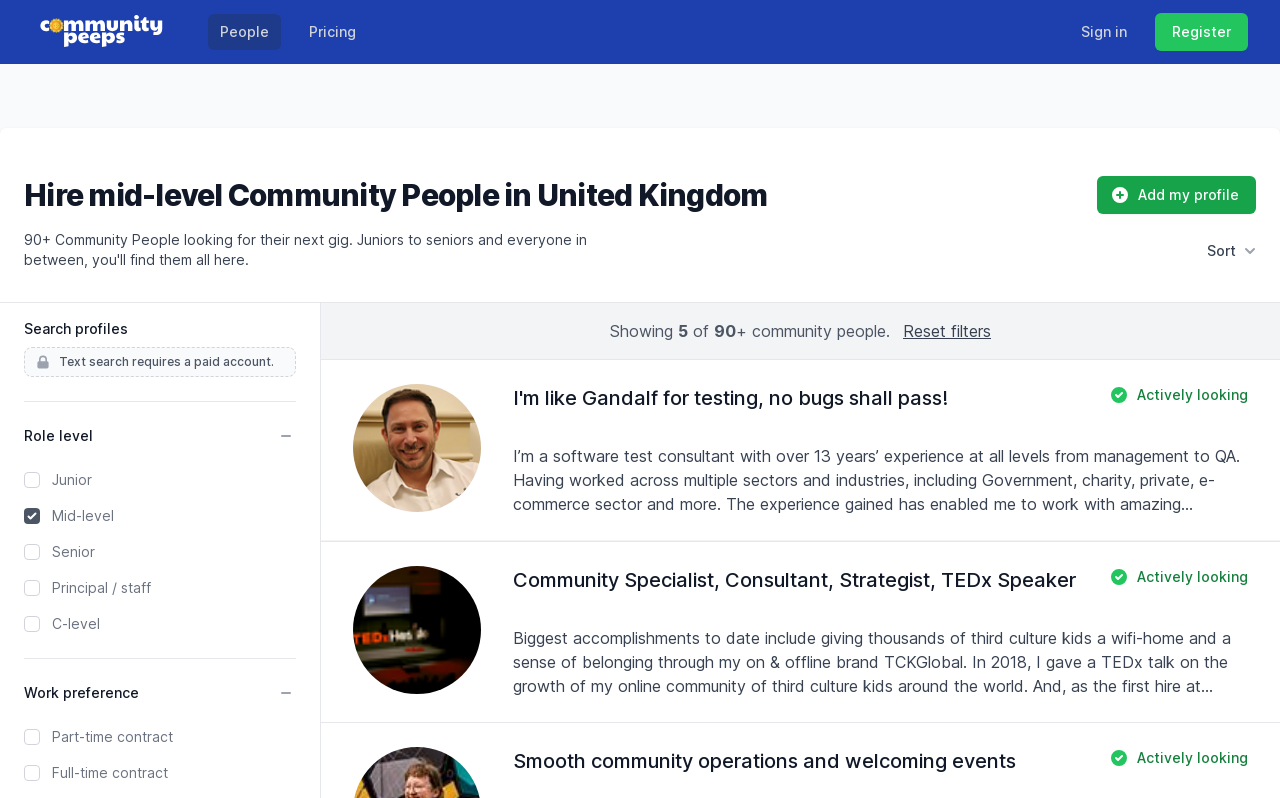How many community people are shown?
Refer to the screenshot and deliver a thorough answer to the question presented.

The number of community people shown is '90+' which can be found in the text 'Showing 5 of 90+ community people.' at the middle of the webpage.